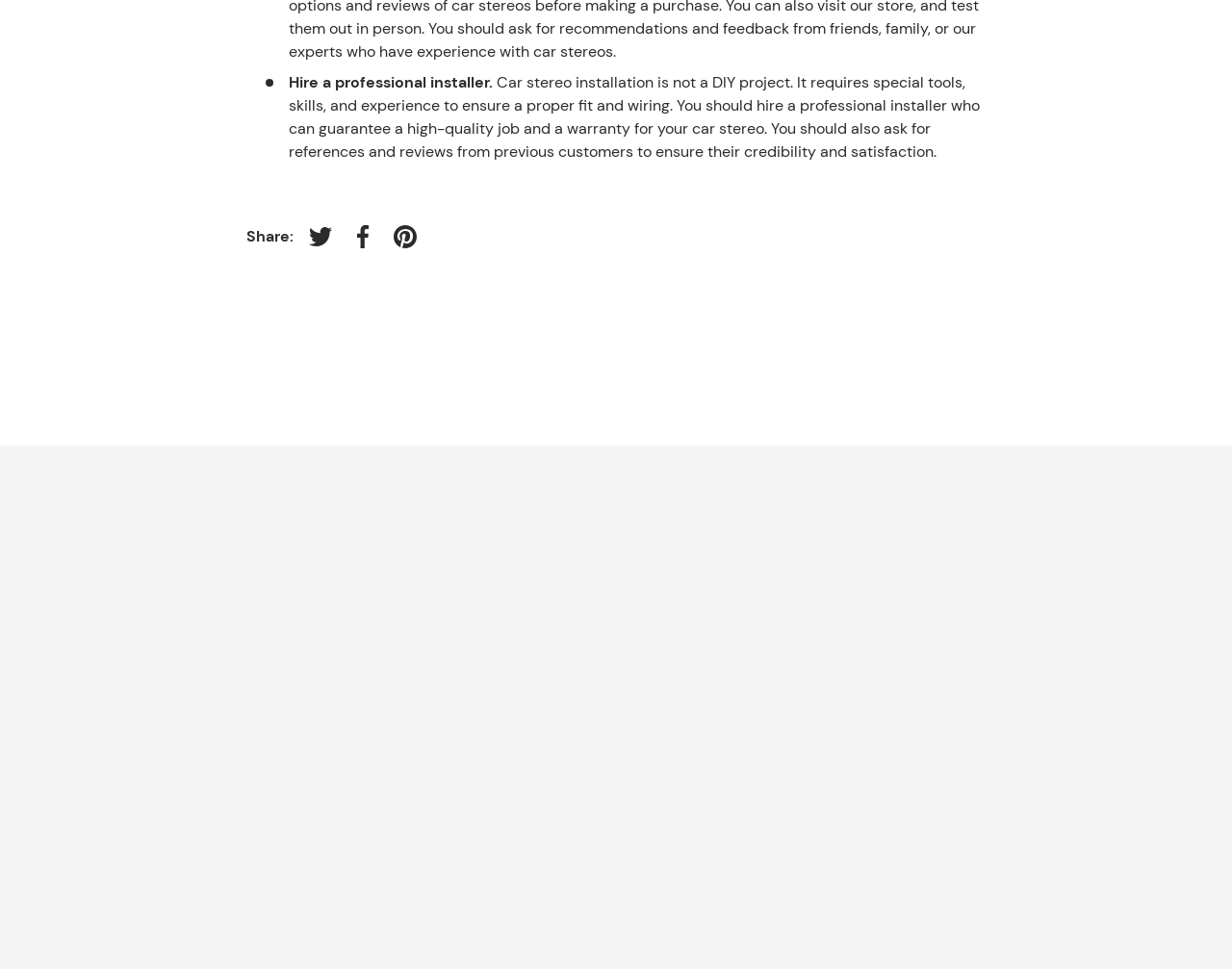Specify the bounding box coordinates of the element's area that should be clicked to execute the given instruction: "Tweet on Twitter". The coordinates should be four float numbers between 0 and 1, i.e., [left, top, right, bottom].

[0.243, 0.222, 0.277, 0.266]